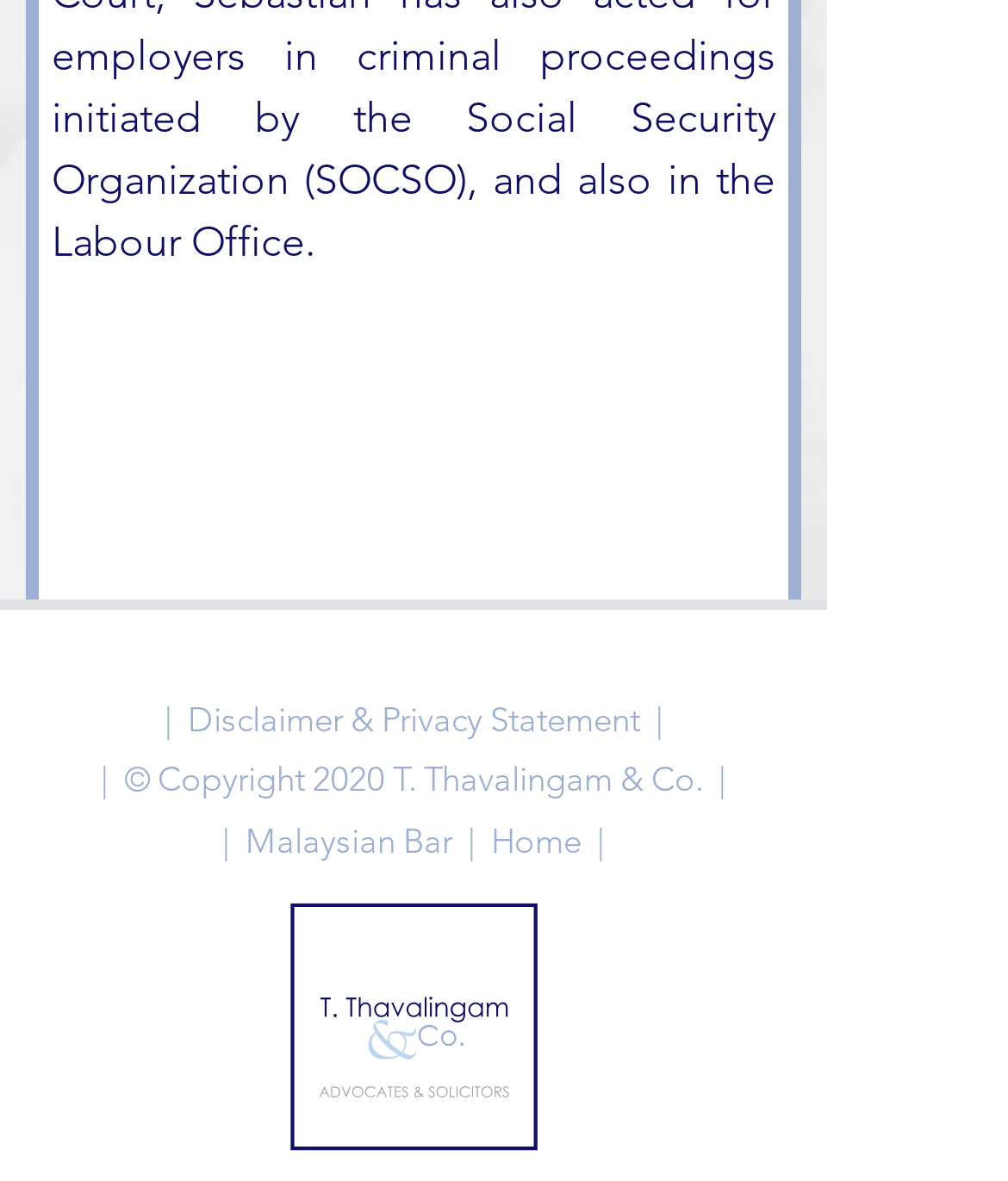What is the position of the 'Disclaimer & Privacy Statement' link?
Use the information from the screenshot to give a comprehensive response to the question.

I compared the y1 and y2 coordinates of the 'Disclaimer & Privacy Statement' link with other elements in the footer section. Its y1 and y2 coordinates are 0.593 and 0.626, respectively, which indicates that it is positioned in the middle of the footer section.